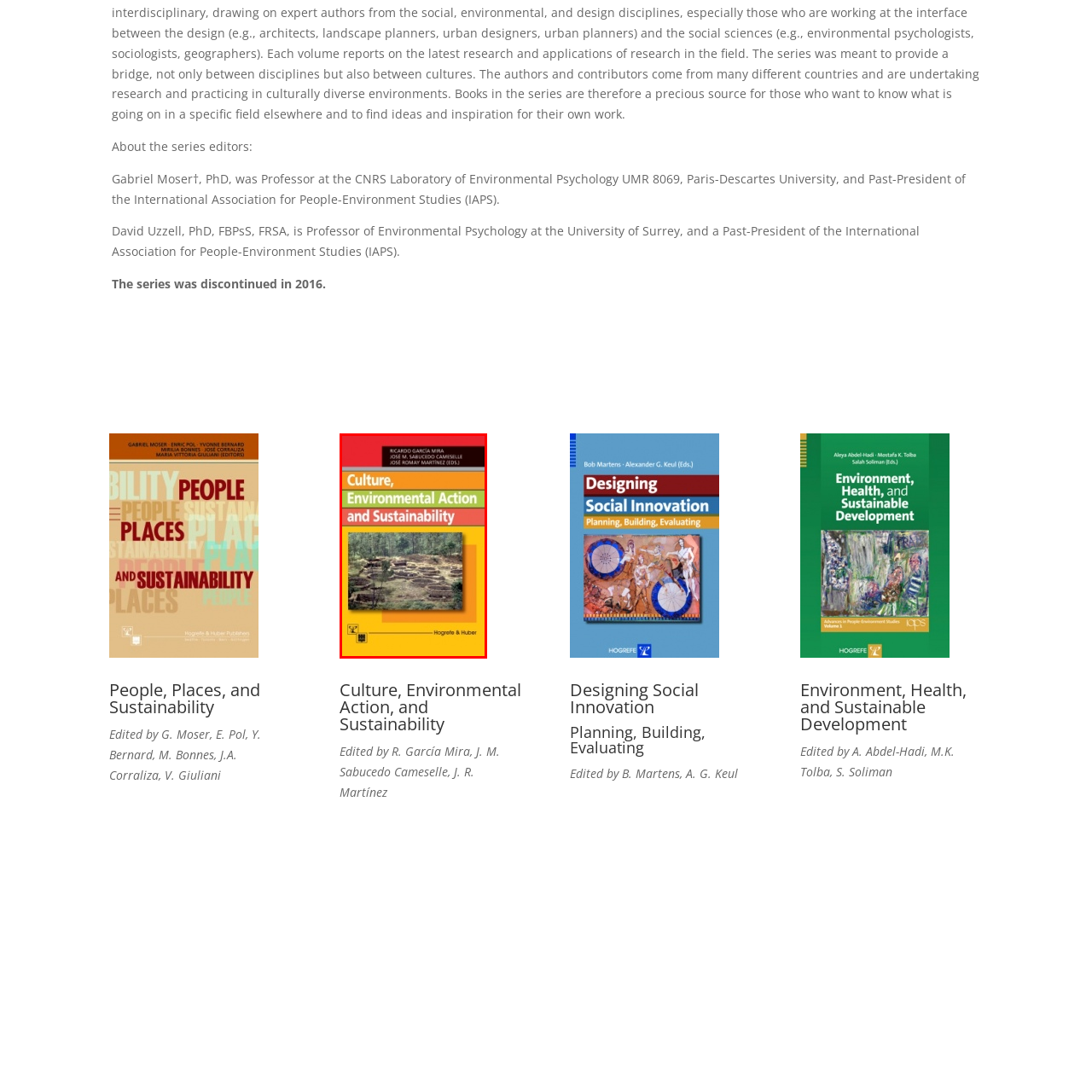Write a thorough description of the contents of the image marked by the red outline.

The image depicts the cover of the book titled "Culture, Environmental Action, and Sustainability," edited by Ricardo García Mira, José M. Sabucedo Cameselle, and José Romay Martínez. The cover features a striking photograph of a rural landscape, possibly illustrating human interaction with the environment, highlighting themes of cultural practices and sustainability. The color palette includes vibrant shades of green, yellow, and red, drawing attention to the central title. This book, published by Hogrefe & Huber, is likely to explore the intricate relationships between cultural dynamics and environmental stewardship, contributing to discussions on sustainability and ecological practices.